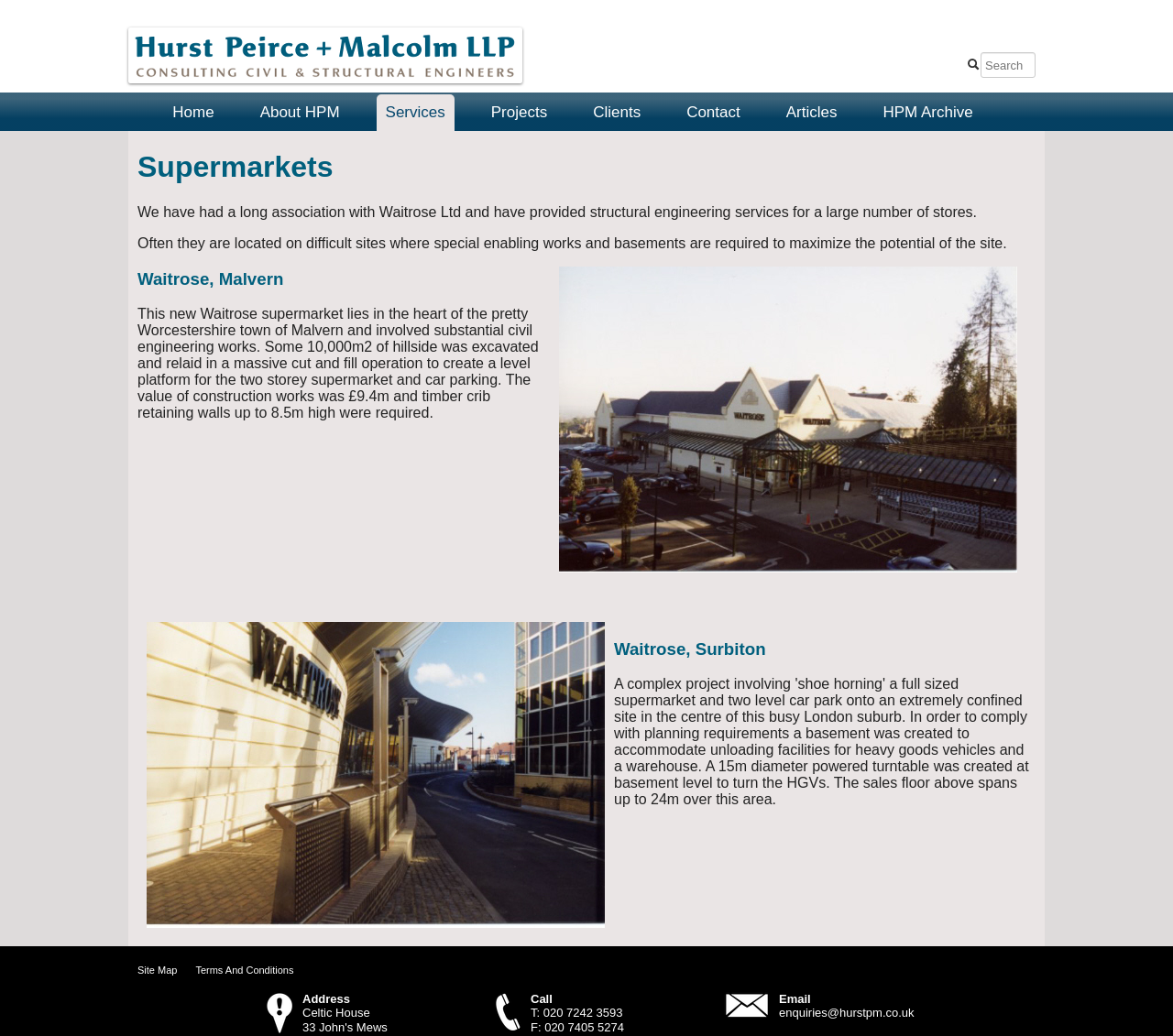Look at the image and write a detailed answer to the question: 
What is the main service provided by Hurst Peirce + Malcolm?

The main service provided by Hurst Peirce + Malcolm can be inferred from the text on the webpage, which mentions that they have provided structural engineering services for a large number of Waitrose stores.